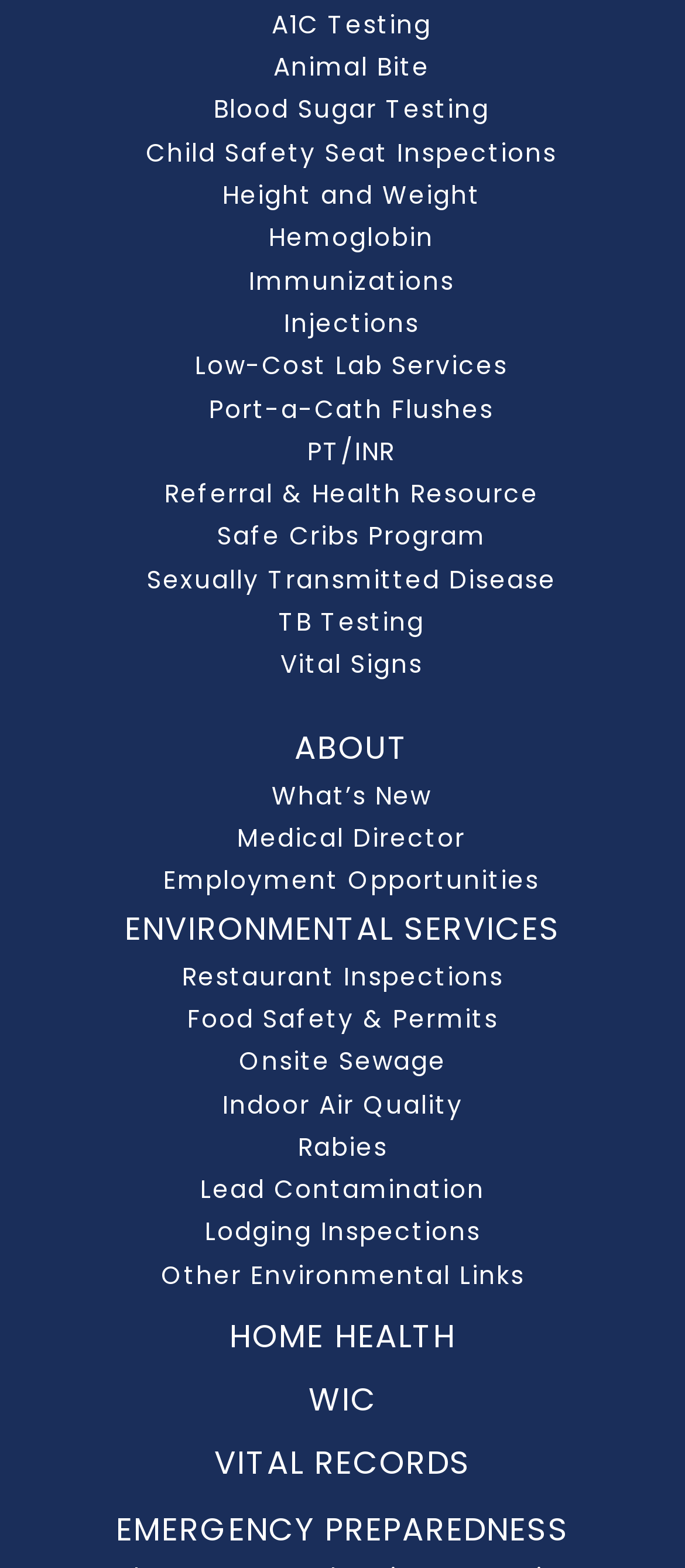Highlight the bounding box of the UI element that corresponds to this description: "Sexually Transmitted Disease".

[0.103, 0.356, 0.923, 0.383]